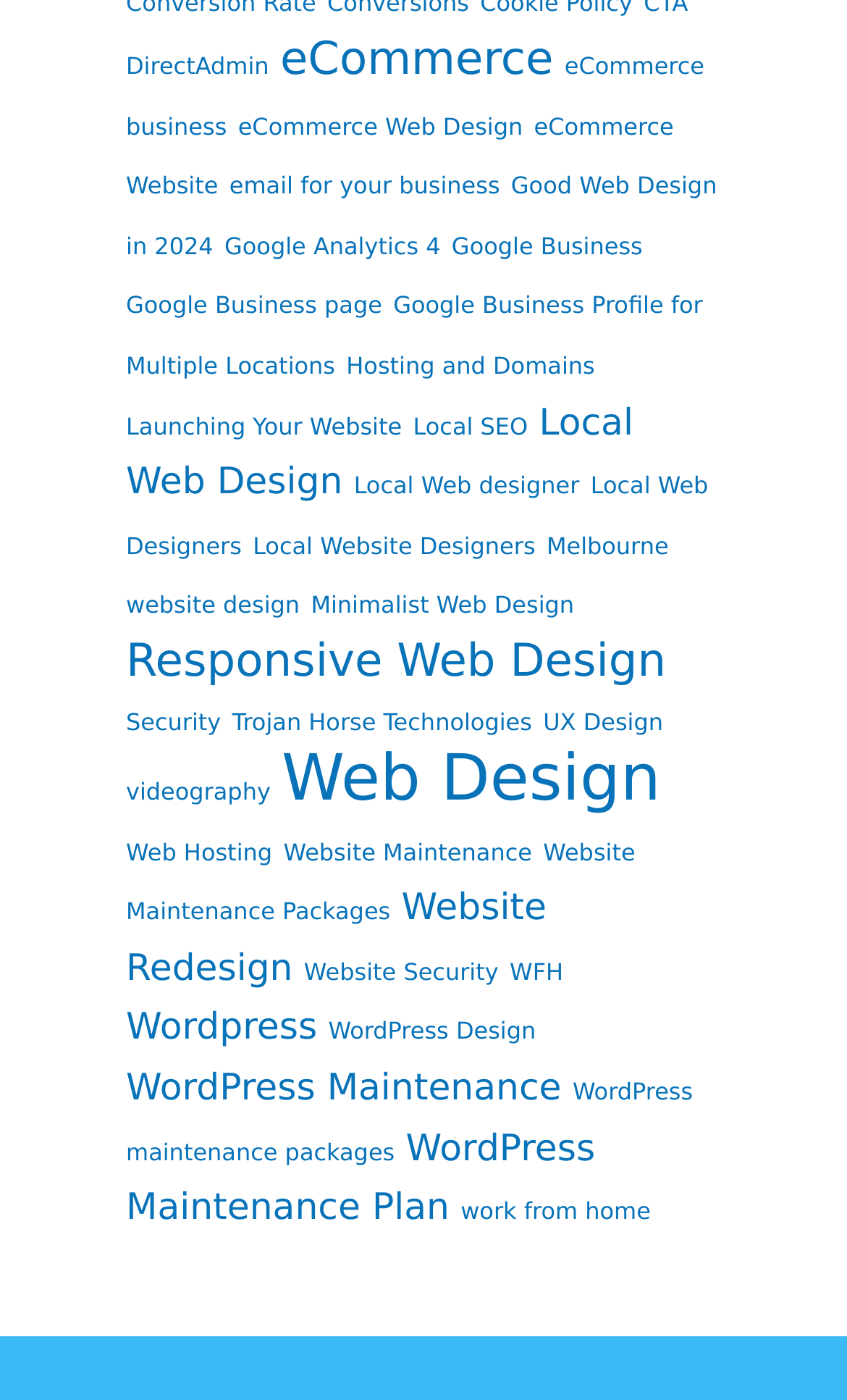Find the bounding box coordinates of the element you need to click on to perform this action: 'Visit University of Edinburgh Research Explorer homepage'. The coordinates should be represented by four float values between 0 and 1, in the format [left, top, right, bottom].

None